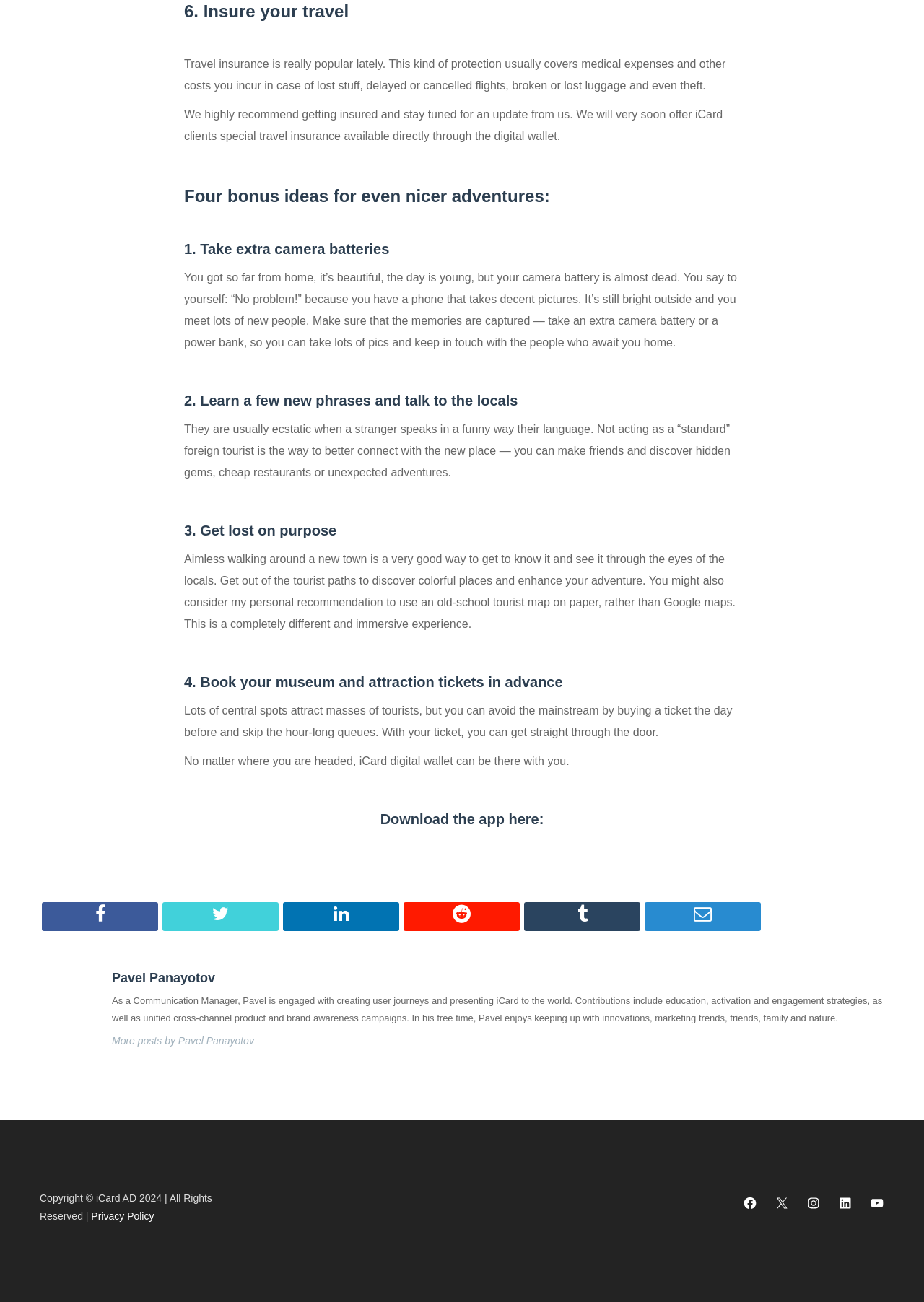Bounding box coordinates are specified in the format (top-left x, top-left y, bottom-right x, bottom-right y). All values are floating point numbers bounded between 0 and 1. Please provide the bounding box coordinate of the region this sentence describes: More posts by Pavel Panayotov

[0.121, 0.795, 0.275, 0.804]